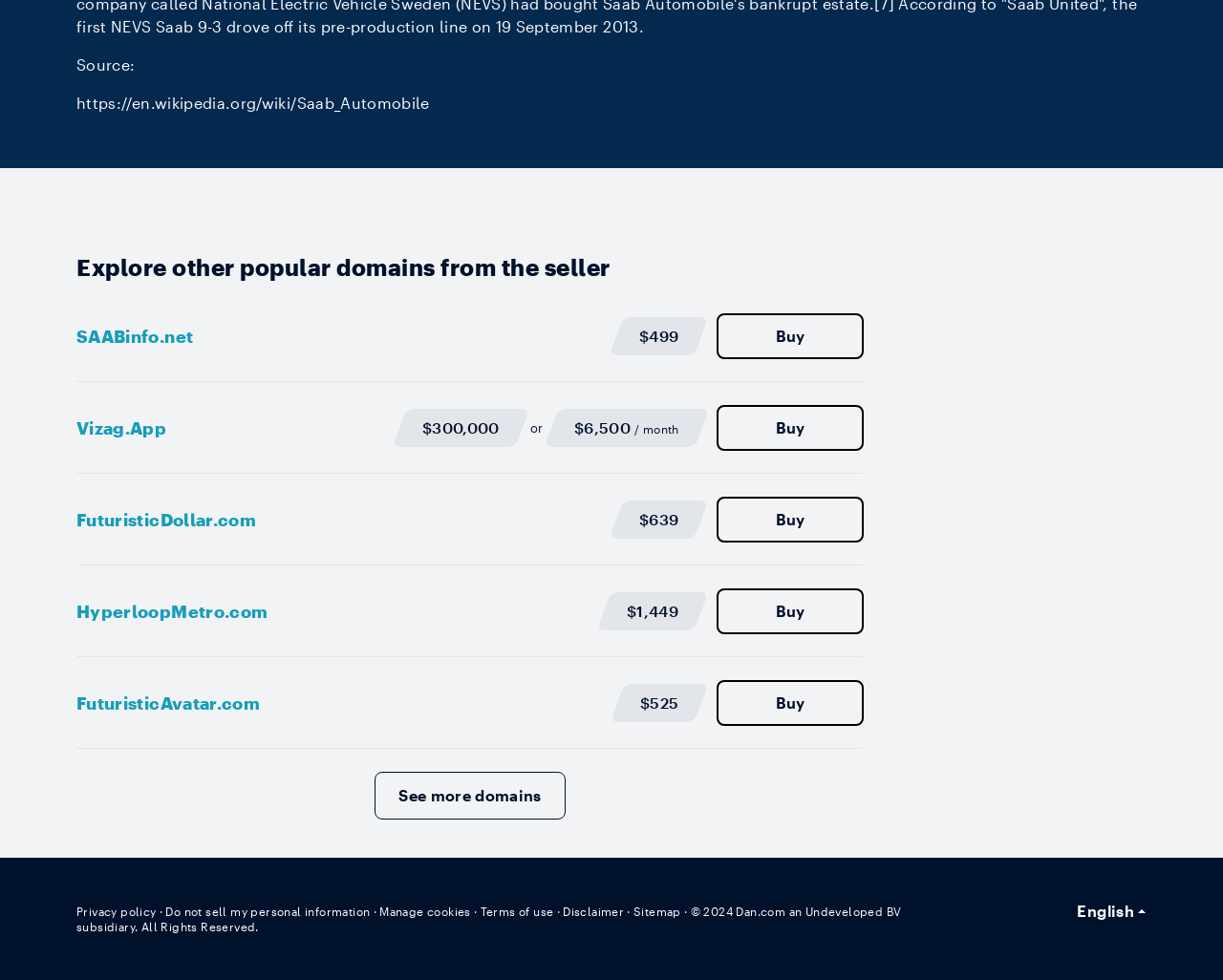Locate the bounding box coordinates of the item that should be clicked to fulfill the instruction: "Buy SAABinfo.net".

[0.586, 0.32, 0.706, 0.366]